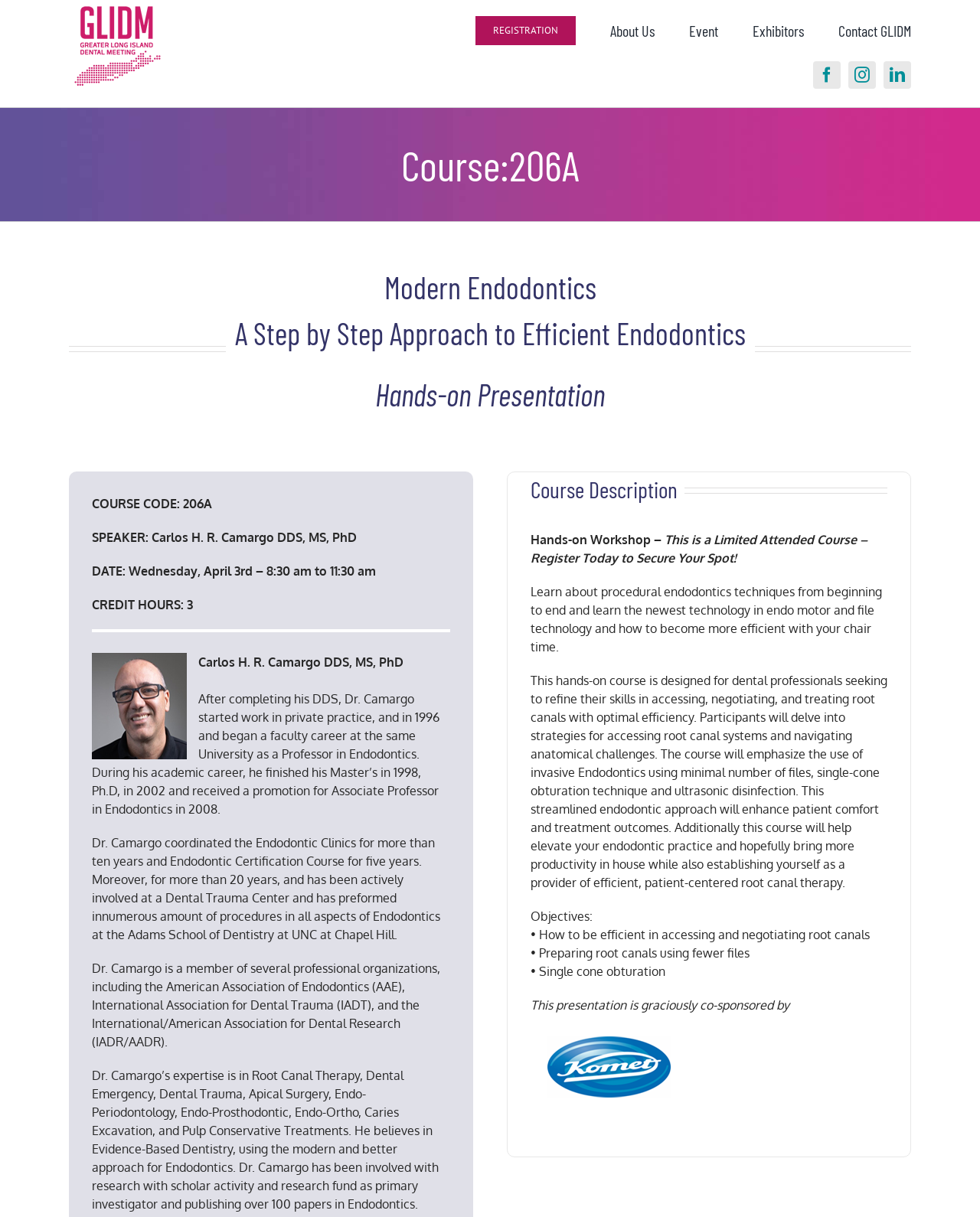Bounding box coordinates should be provided in the format (top-left x, top-left y, bottom-right x, bottom-right y) with all values between 0 and 1. Identify the bounding box for this UI element: aria-label="linkedin"

[0.902, 0.05, 0.93, 0.073]